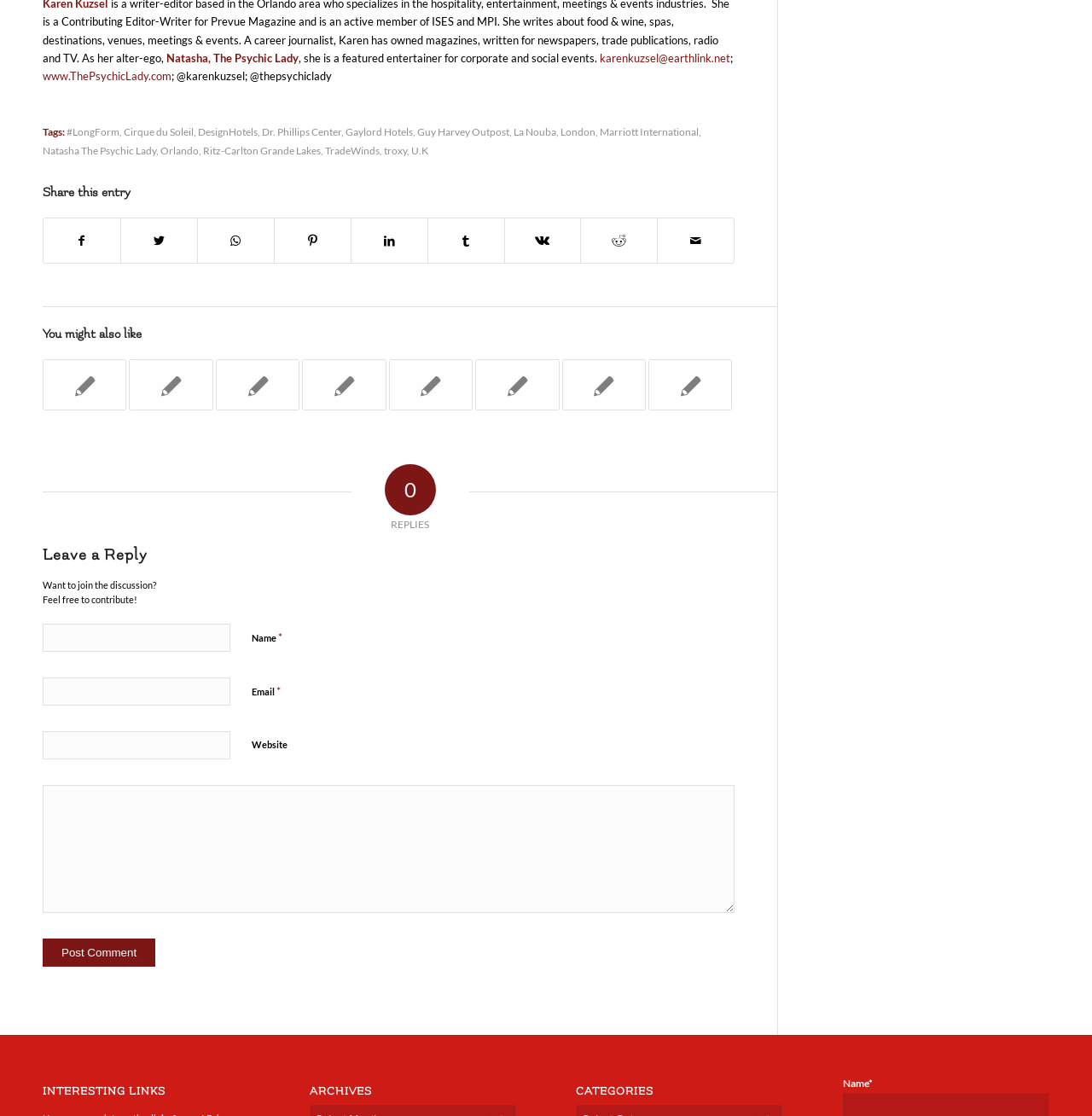Please specify the bounding box coordinates of the area that should be clicked to accomplish the following instruction: "View archives". The coordinates should consist of four float numbers between 0 and 1, i.e., [left, top, right, bottom].

[0.283, 0.972, 0.472, 0.984]